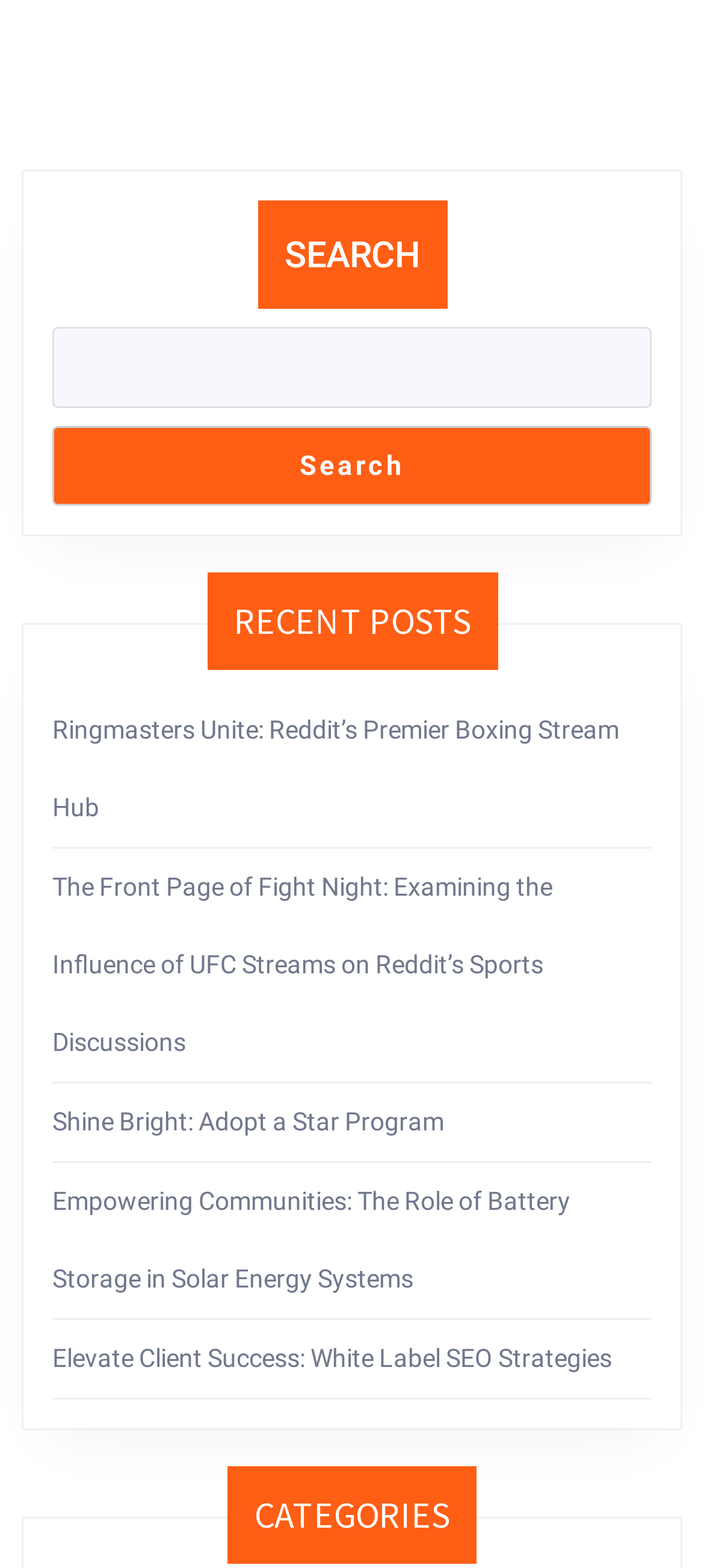How many categories are listed?
Examine the image closely and answer the question with as much detail as possible.

I found a heading 'CATEGORIES' at the bottom of the webpage, but it does not list multiple categories. Therefore, I assume there is only one category listed.